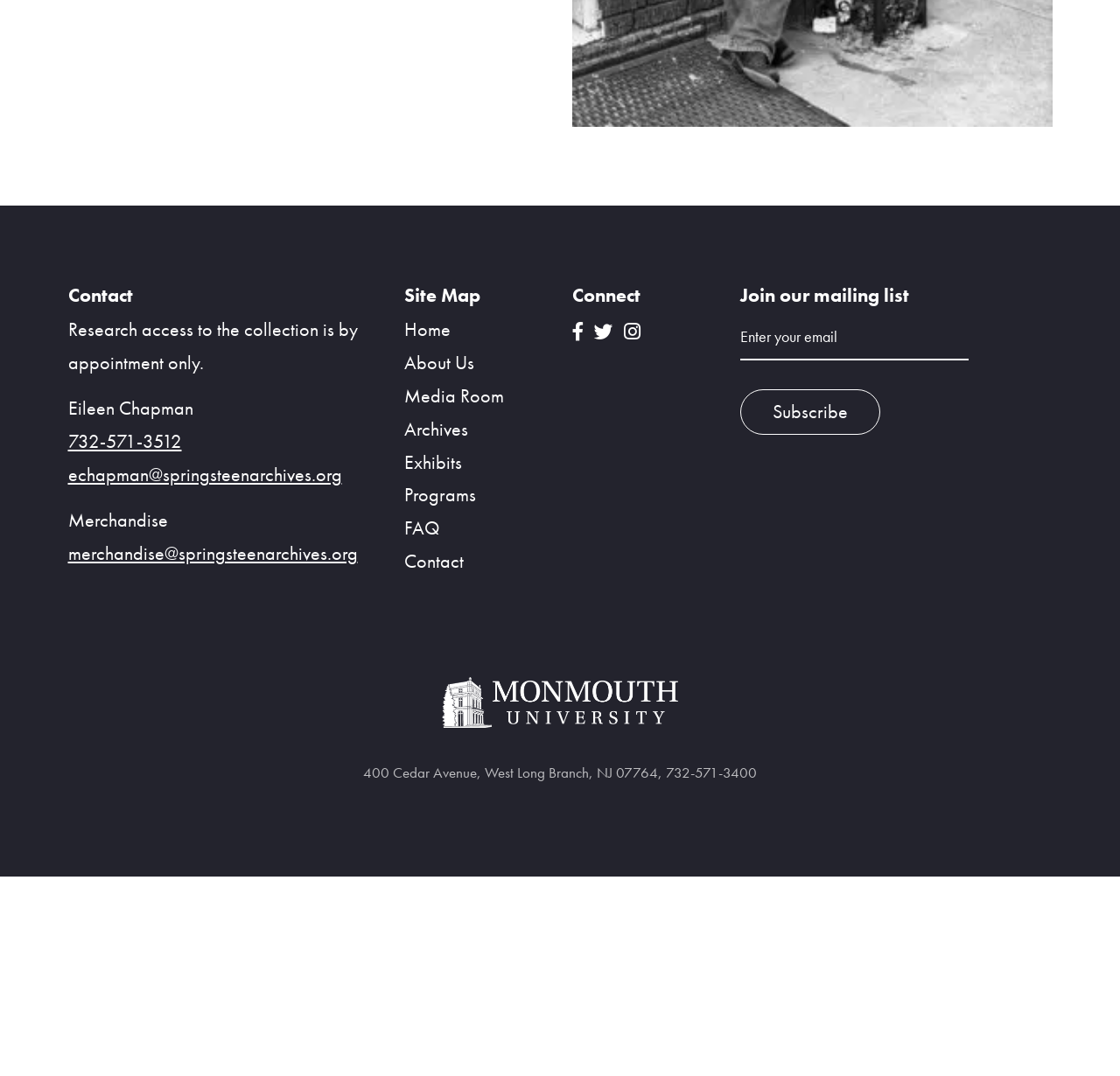Could you specify the bounding box coordinates for the clickable section to complete the following instruction: "Contact Triotechdigital via email"?

None